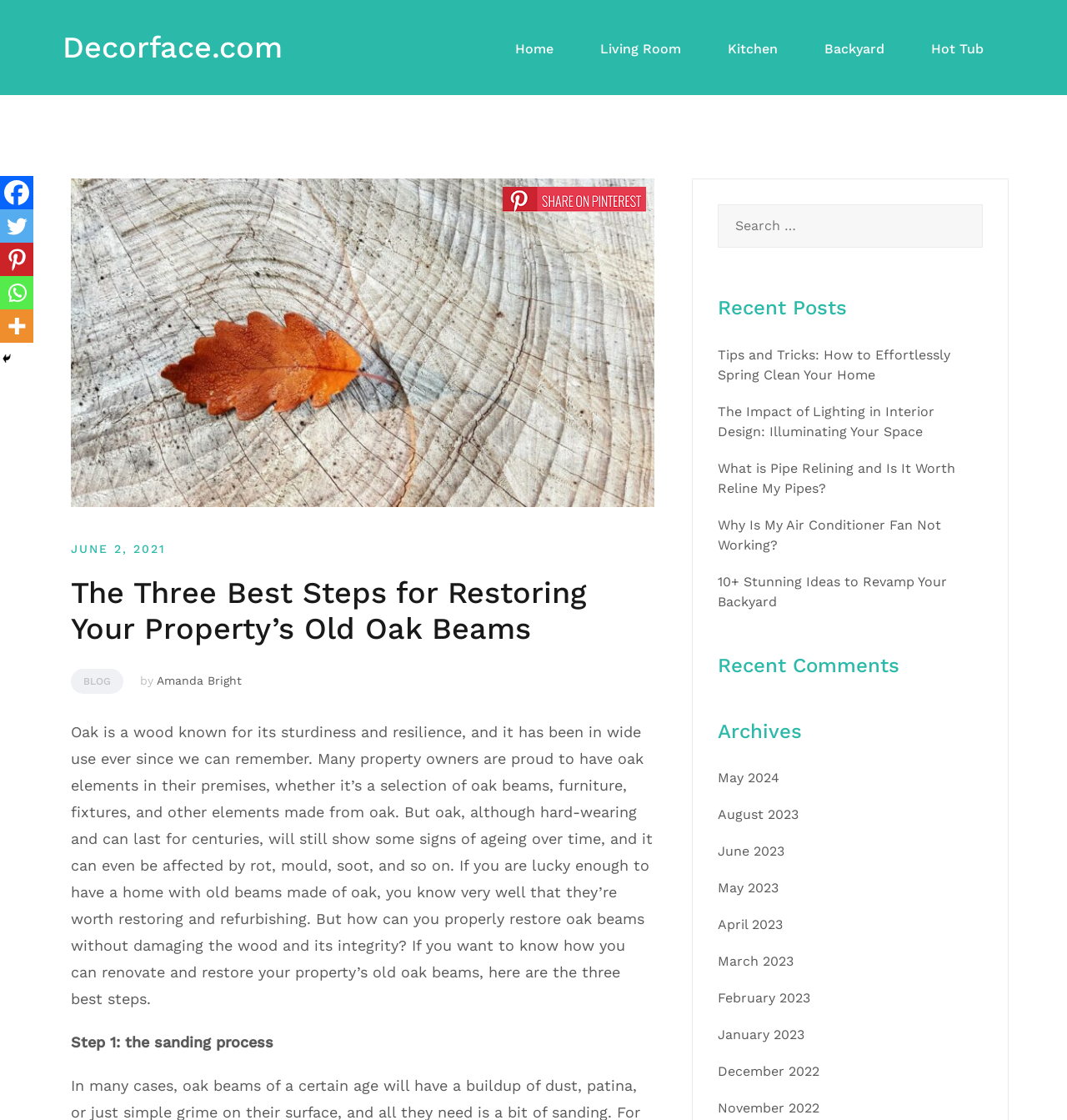How many social media links are present?
Using the image as a reference, answer the question in detail.

There are five social media links present, namely Facebook, Twitter, Pinterest, Whatsapp, and More, as indicated by the links with bounding box coordinates [0.0, 0.157, 0.031, 0.187], [0.0, 0.187, 0.031, 0.217], [0.0, 0.217, 0.031, 0.246], [0.0, 0.246, 0.031, 0.276], and [0.0, 0.276, 0.031, 0.306] respectively.